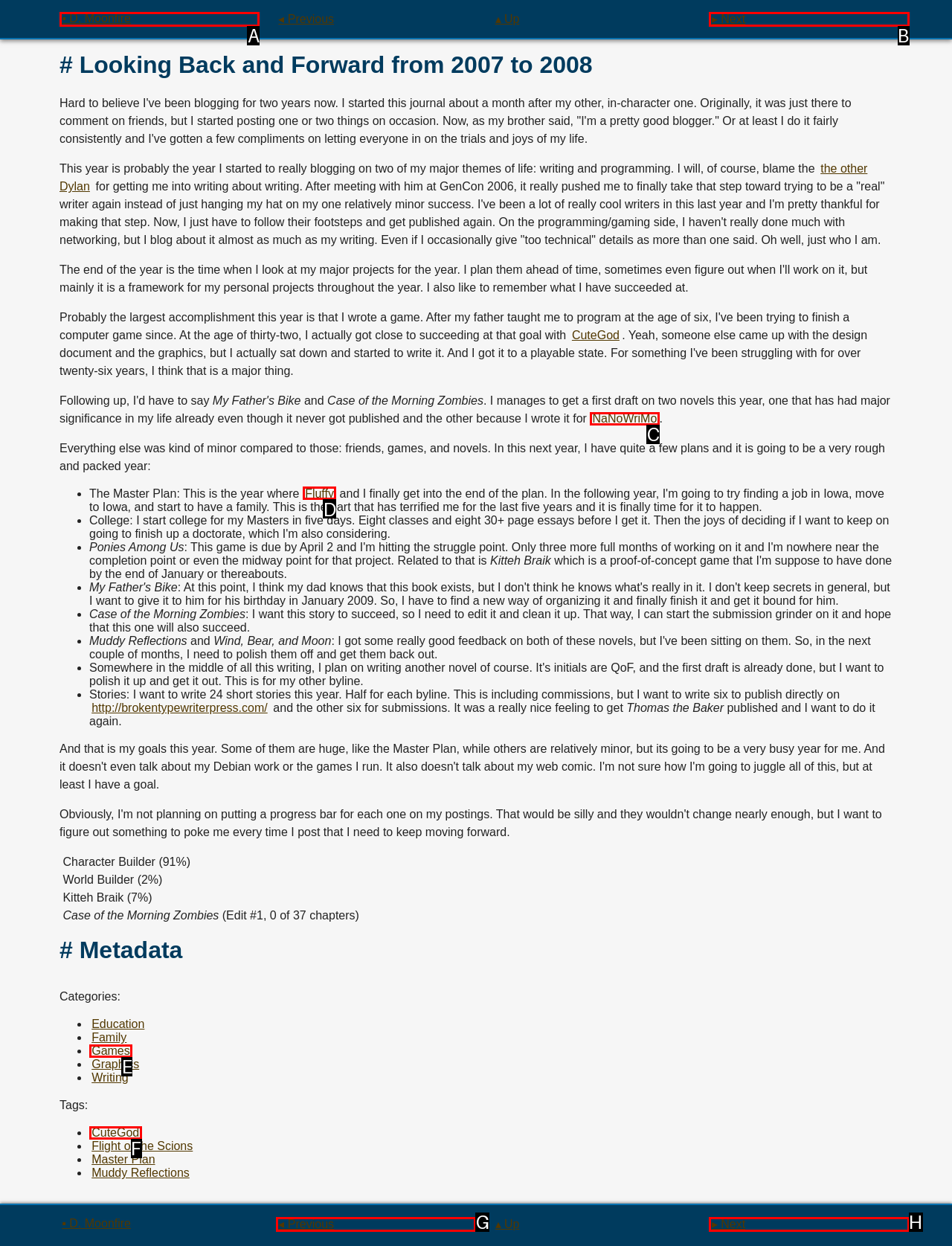Point out the specific HTML element to click to complete this task: Click on the link to view the post about Fluffy Reply with the letter of the chosen option.

D